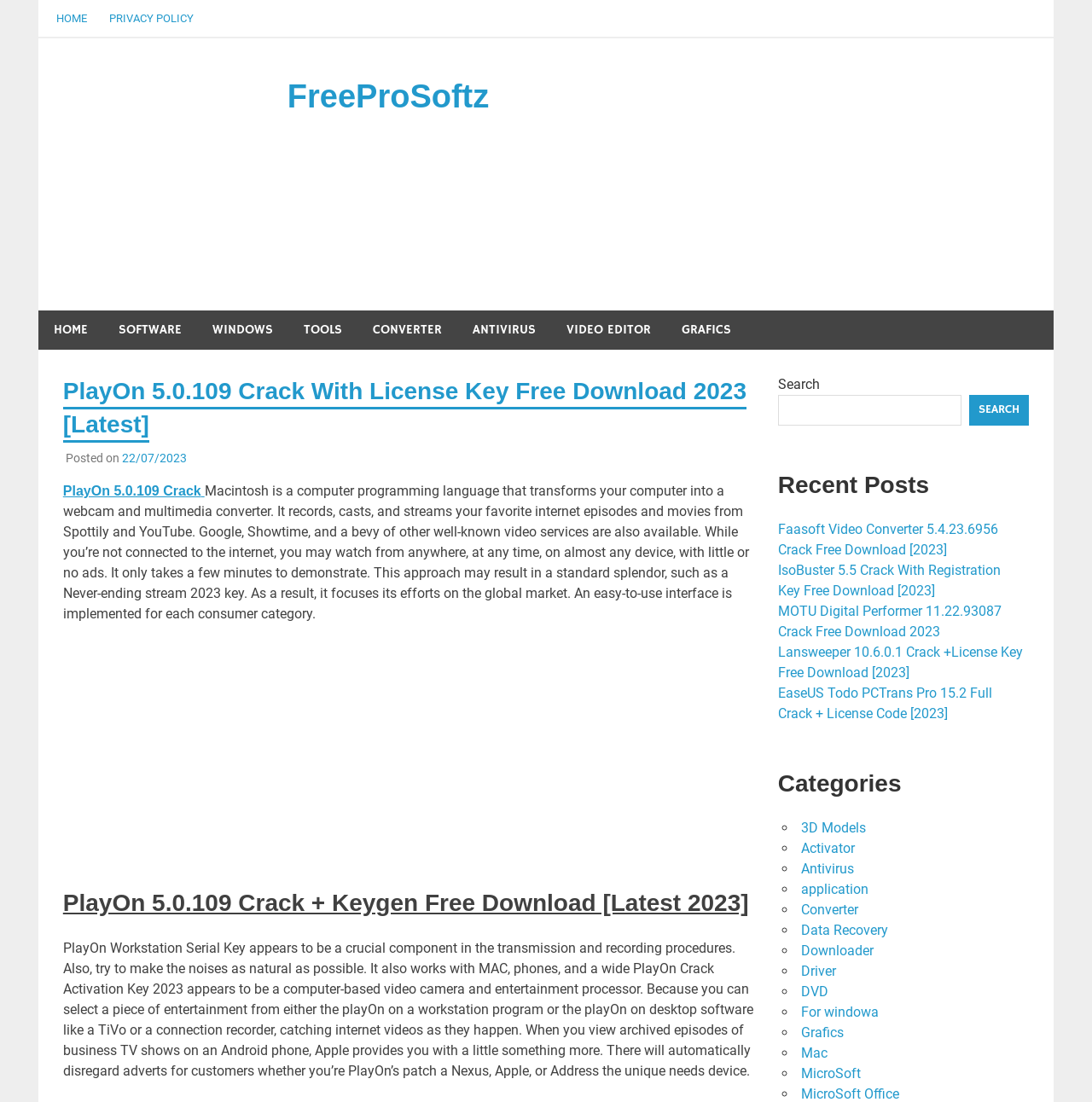Describe every aspect of the webpage comprehensively.

The webpage is about PlayOn 5.0.109 Crack, a computer programming language that transforms a computer into a webcam and multimedia converter. At the top of the page, there are several links, including "HOME", "PRIVACY POLICY", and "FreeProSoftz", which is also accompanied by an image. Below these links, there is a navigation menu with links to "SOFTWARE", "WINDOWS", "TOOLS", "CONVERTER", "ANTIVIRUS", "VIDEO EDITOR", and "GRAFICS".

The main content of the page is divided into two sections. The left section has a heading "PlayOn 5.0.109 Crack With License Key Free Download 2023" and a subheading "Posted on 22/07/2023". Below this, there is a descriptive text about PlayOn Crack, explaining its features and capabilities. There is also an image of PlayOn Crack with a license key.

The right section of the page has a search bar with a button labeled "SEARCH". Below the search bar, there is a heading "Recent Posts" with several links to recent posts, including "Faasoft Video Converter 5.4.23.6956 Crack Free Download [2023]" and "IsoBuster 5.5 Crack With Registration Key Free Download [2023]". Further down, there is a heading "Categories" with a list of categories, including "3D Models", "Activator", "Antivirus", and "Converter", each with a bullet point marker.

Overall, the webpage appears to be a software download page, providing information and download links for PlayOn Crack and other related software.